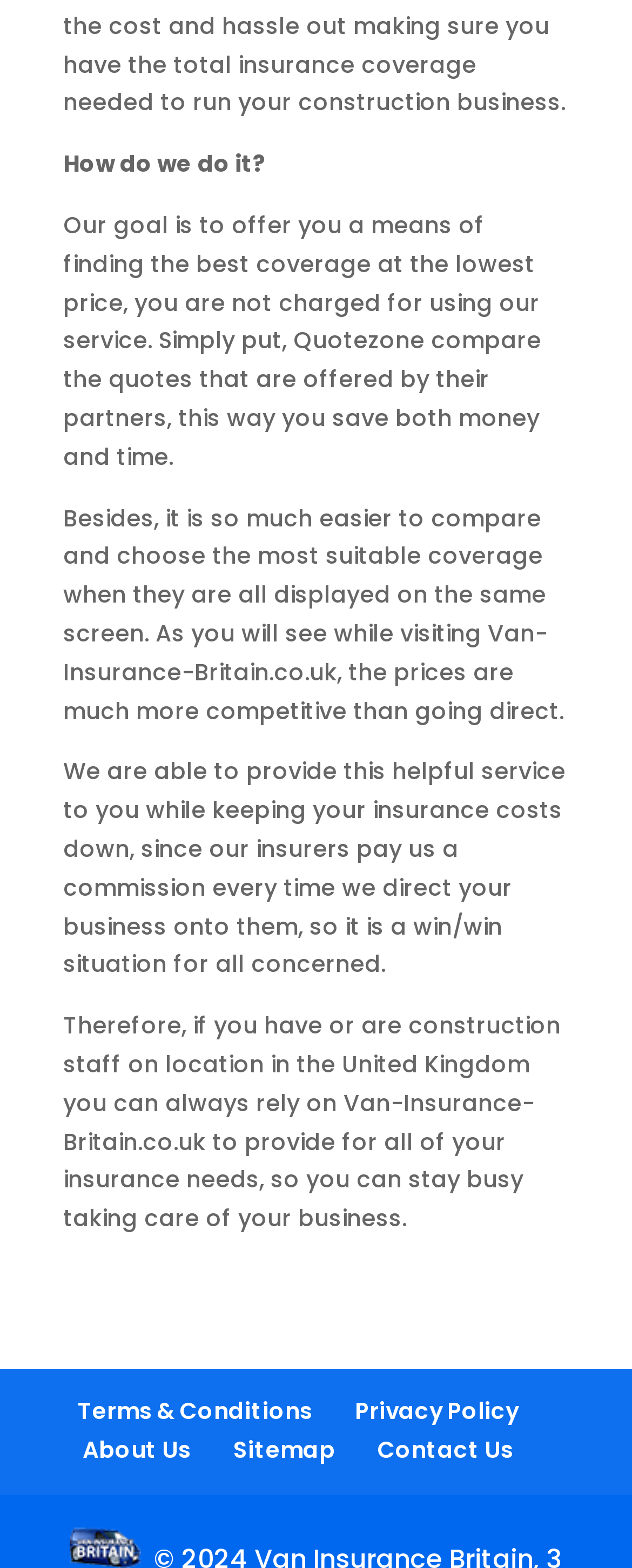What type of staff can rely on the website?
Answer the question with a single word or phrase by looking at the picture.

Construction staff